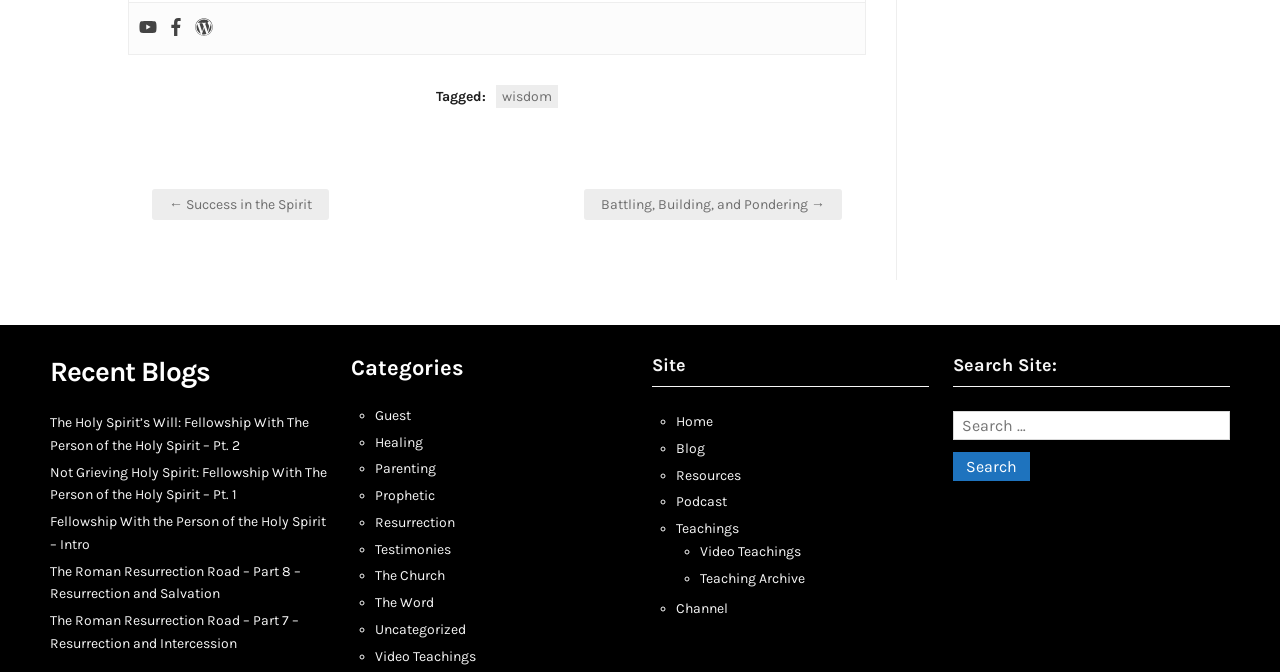What is the purpose of the 'Search Site' section?
Could you answer the question in a detailed manner, providing as much information as possible?

The 'Search Site' section is located at the bottom right of the page and allows users to search for specific content within the website by entering keywords in the search box and clicking the 'Search' button.